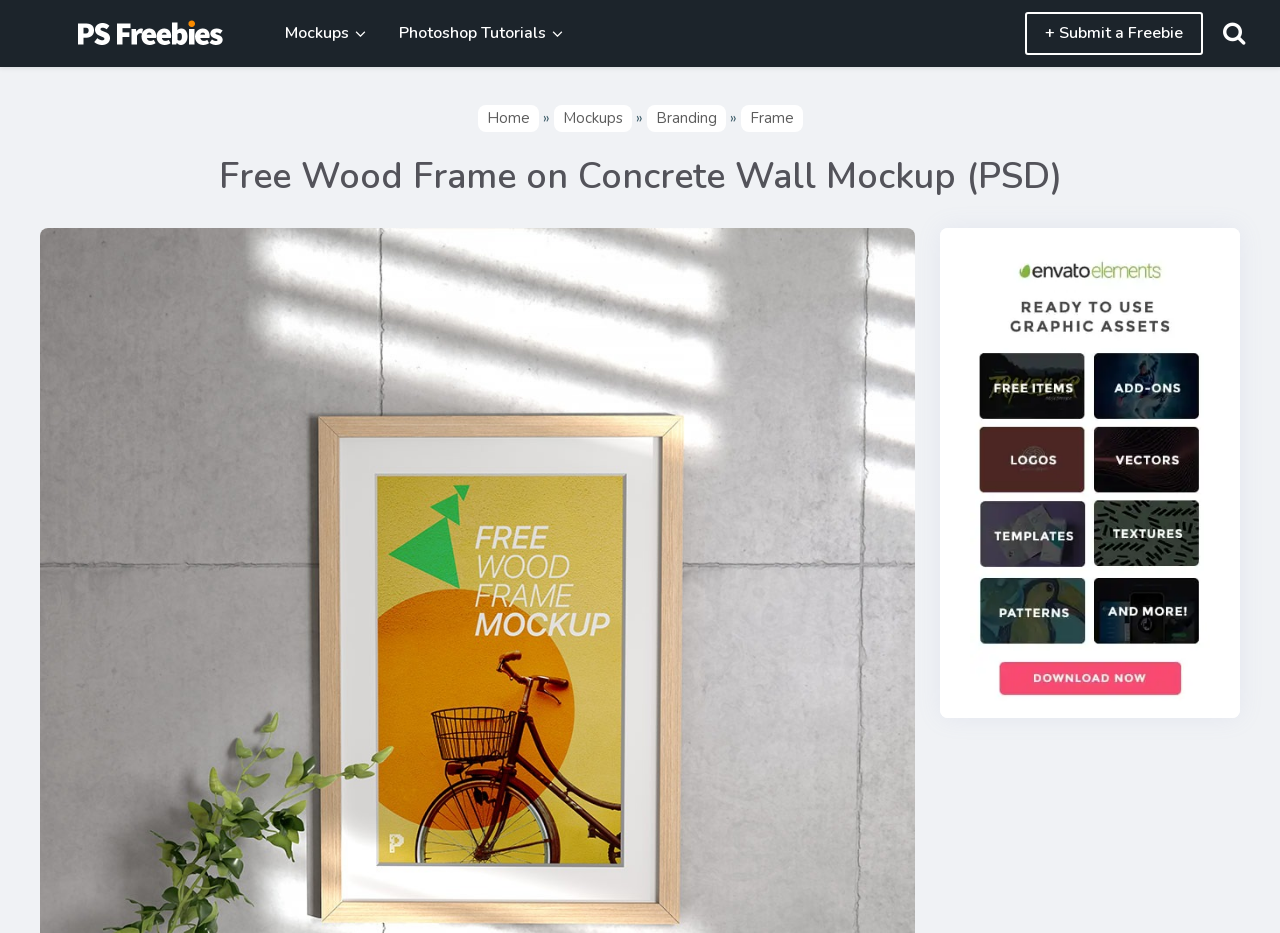Indicate the bounding box coordinates of the clickable region to achieve the following instruction: "click the logo."

[0.059, 0.014, 0.18, 0.057]